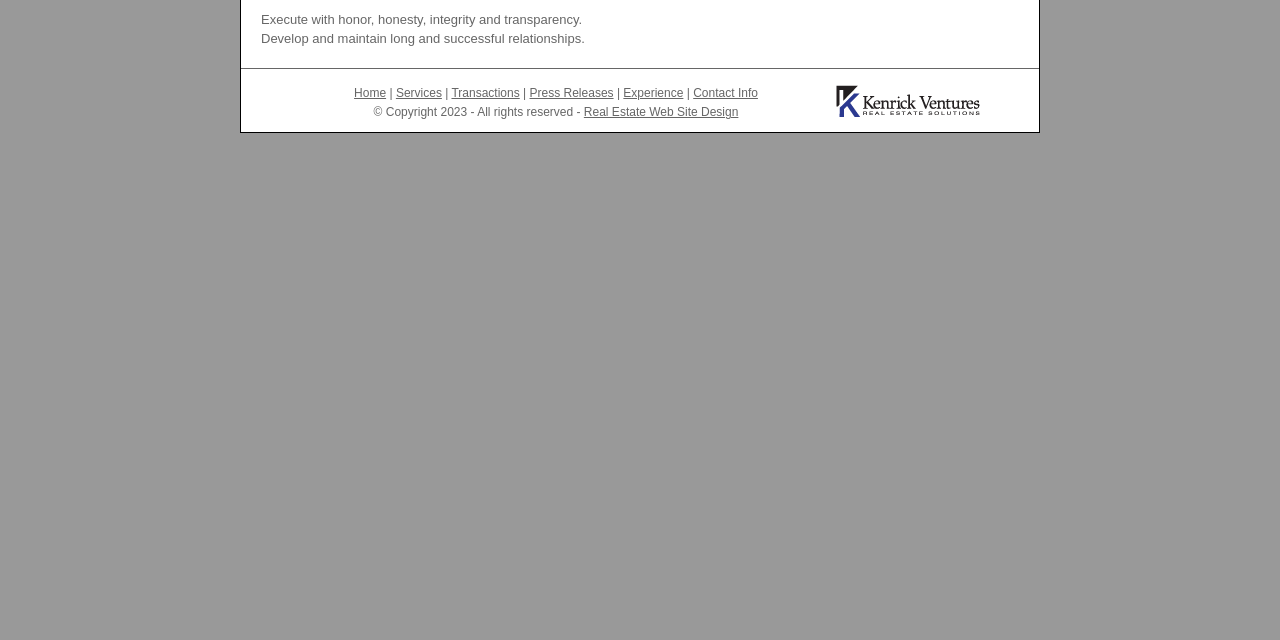Identify the coordinates of the bounding box for the element described below: "Home". Return the coordinates as four float numbers between 0 and 1: [left, top, right, bottom].

[0.277, 0.135, 0.302, 0.157]